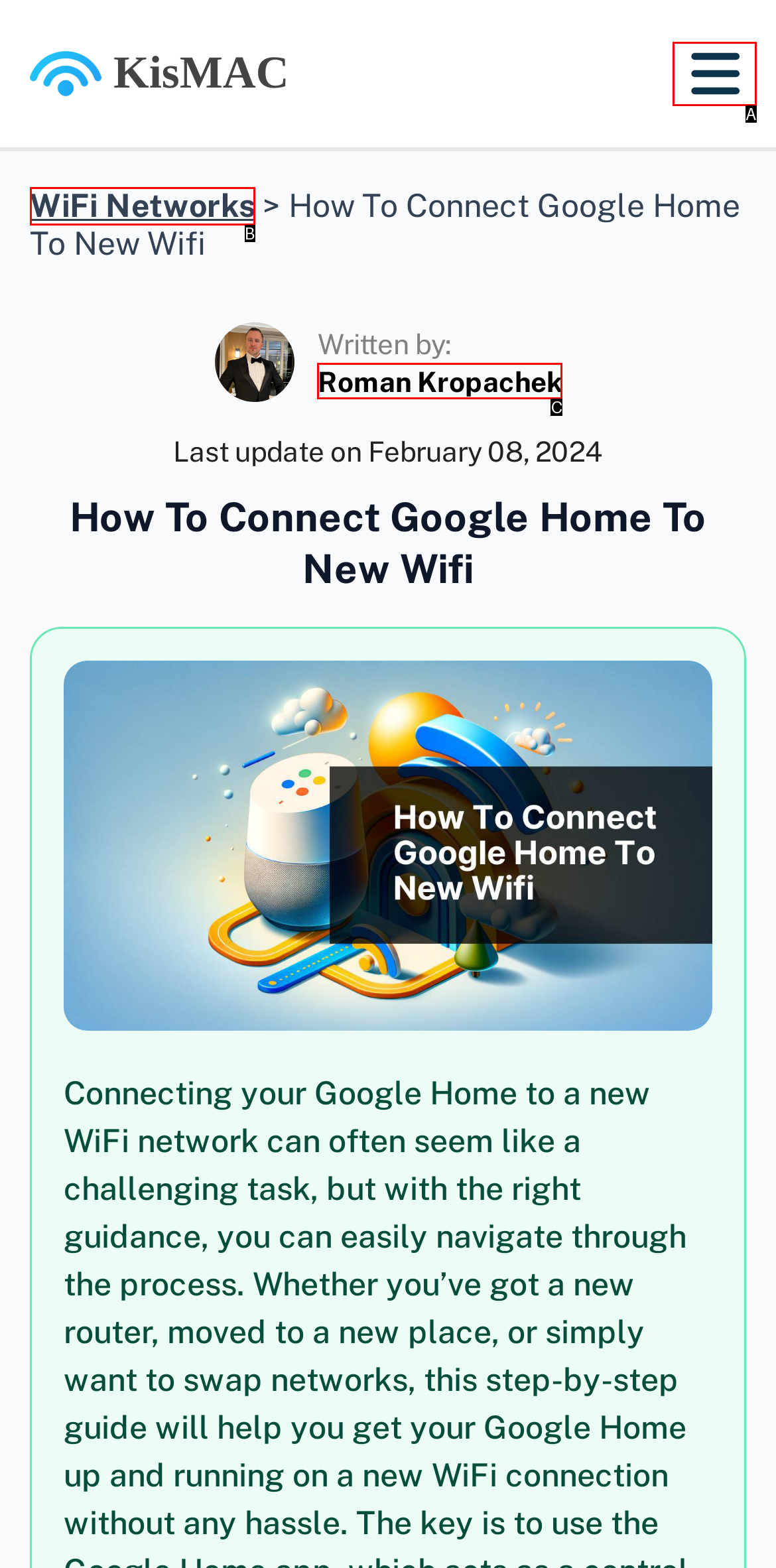Match the description: parent_node: KisMAC aria-label="Mobile menu" to the appropriate HTML element. Respond with the letter of your selected option.

A